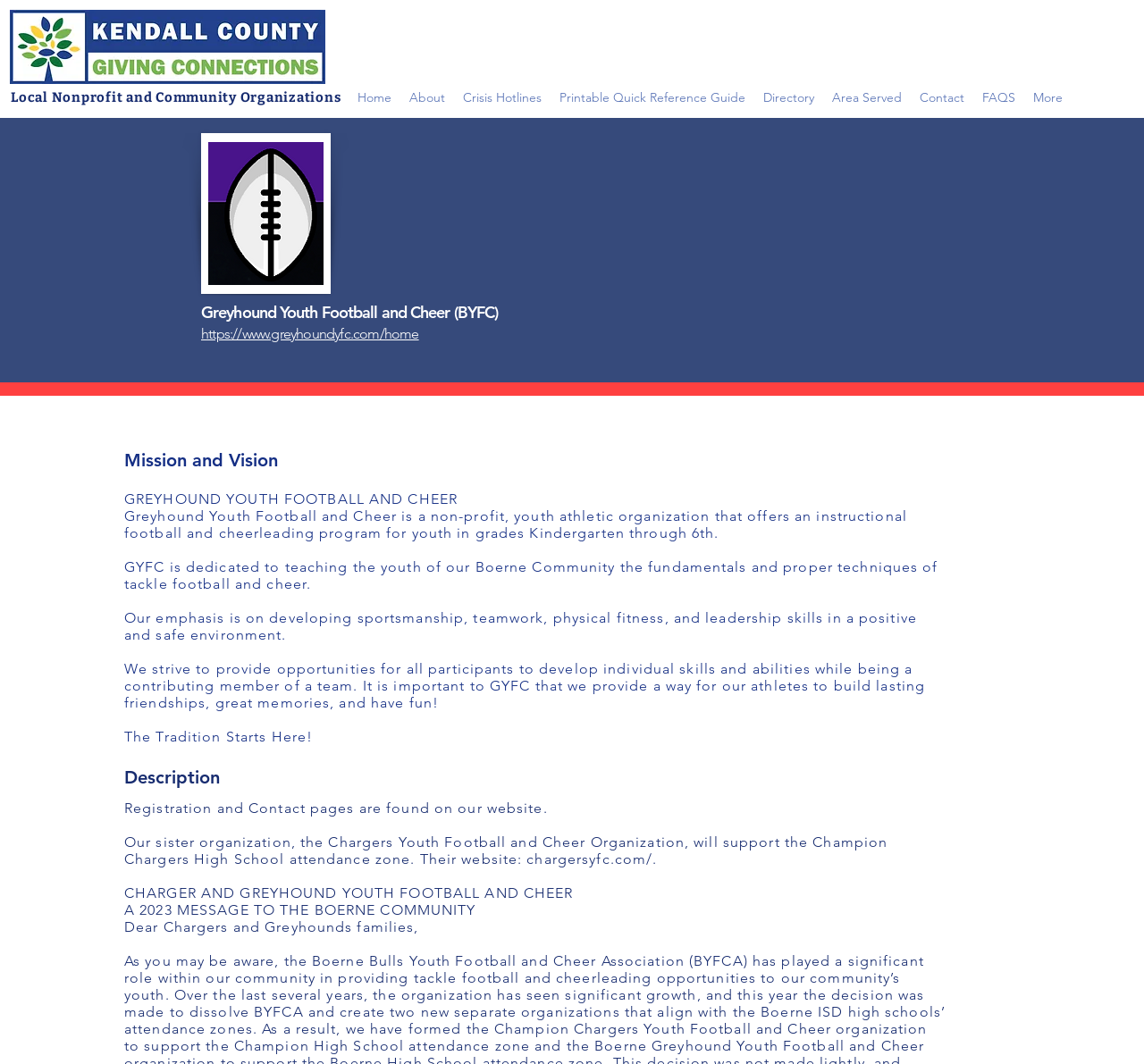Please identify the bounding box coordinates of where to click in order to follow the instruction: "Click on the Heart & Hands link".

[0.176, 0.125, 0.289, 0.276]